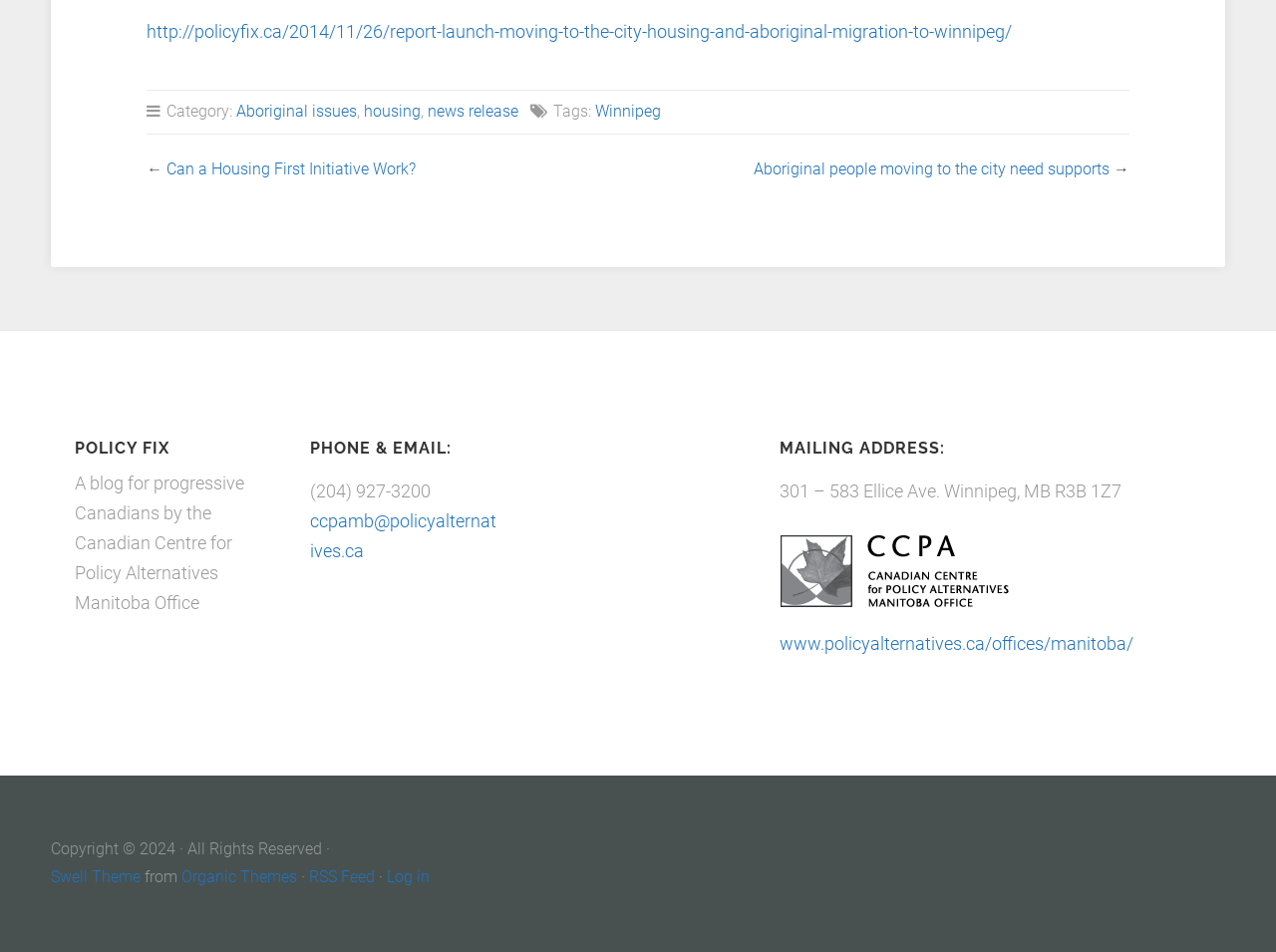Please locate the bounding box coordinates of the region I need to click to follow this instruction: "View the news release".

[0.335, 0.107, 0.406, 0.127]